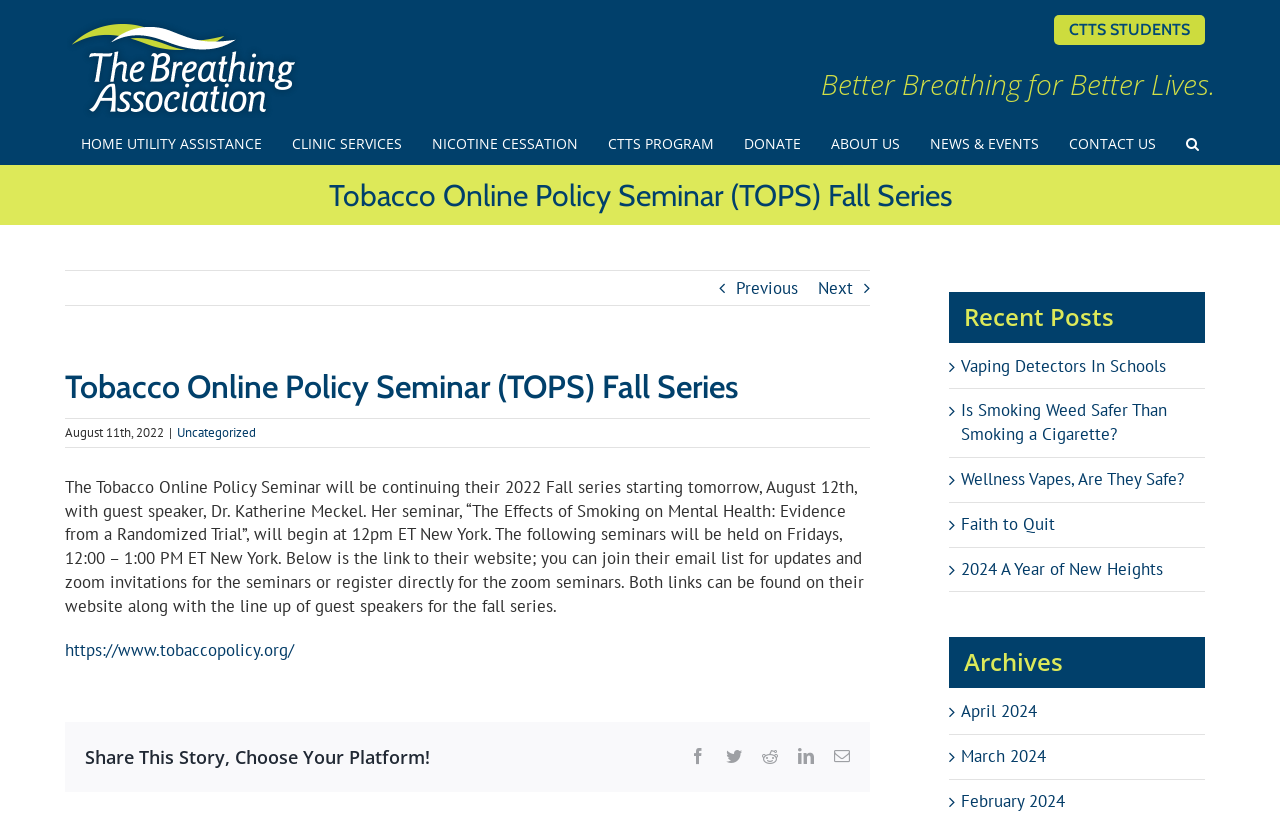Identify the bounding box coordinates of the region that should be clicked to execute the following instruction: "Read the 'Tobacco Online Policy Seminar (TOPS) Fall Series' article".

[0.051, 0.447, 0.68, 0.969]